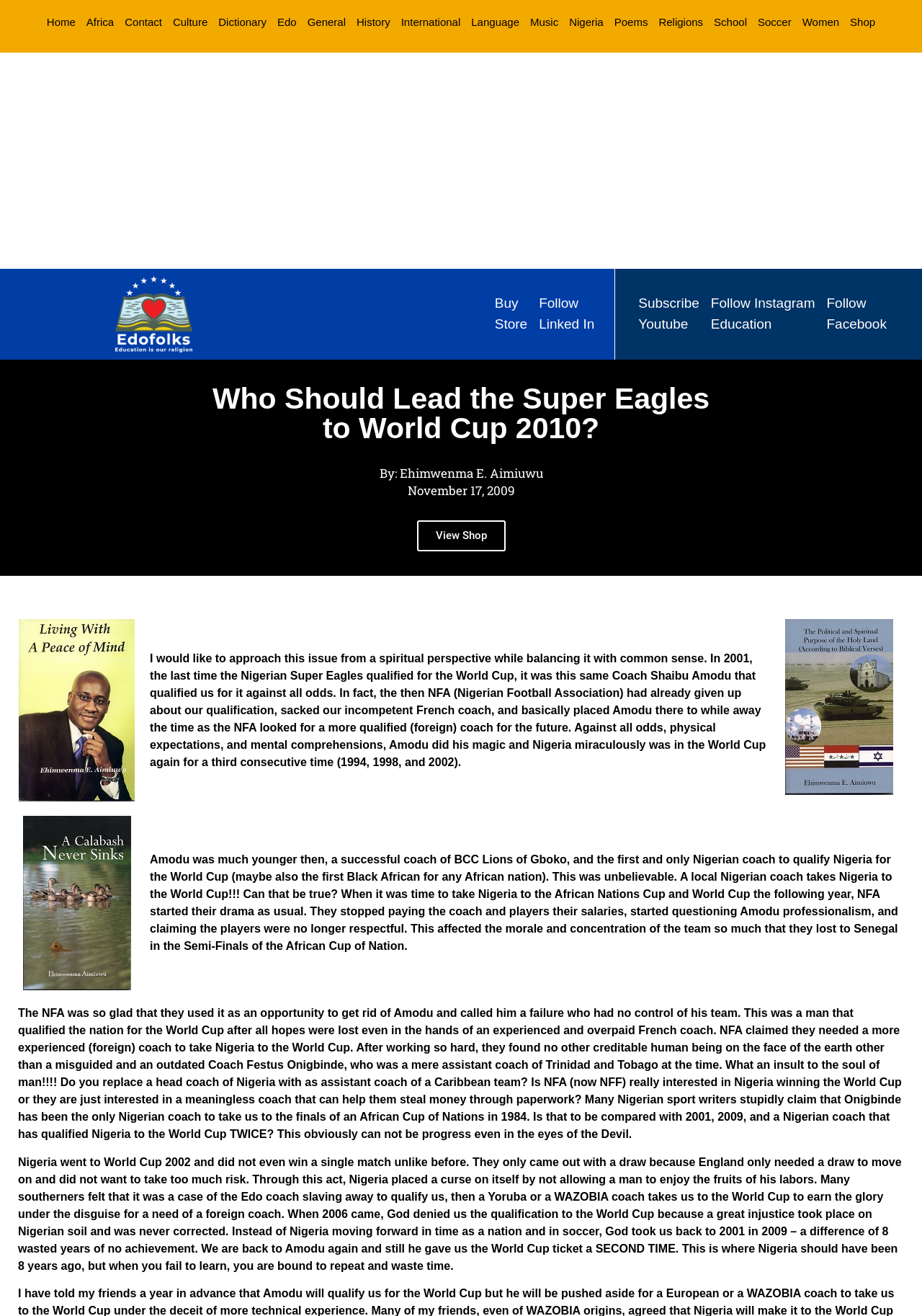Please determine the bounding box of the UI element that matches this description: Buy Store. The coordinates should be given as (top-left x, top-left y, bottom-right x, bottom-right y), with all values between 0 and 1.

[0.537, 0.223, 0.572, 0.254]